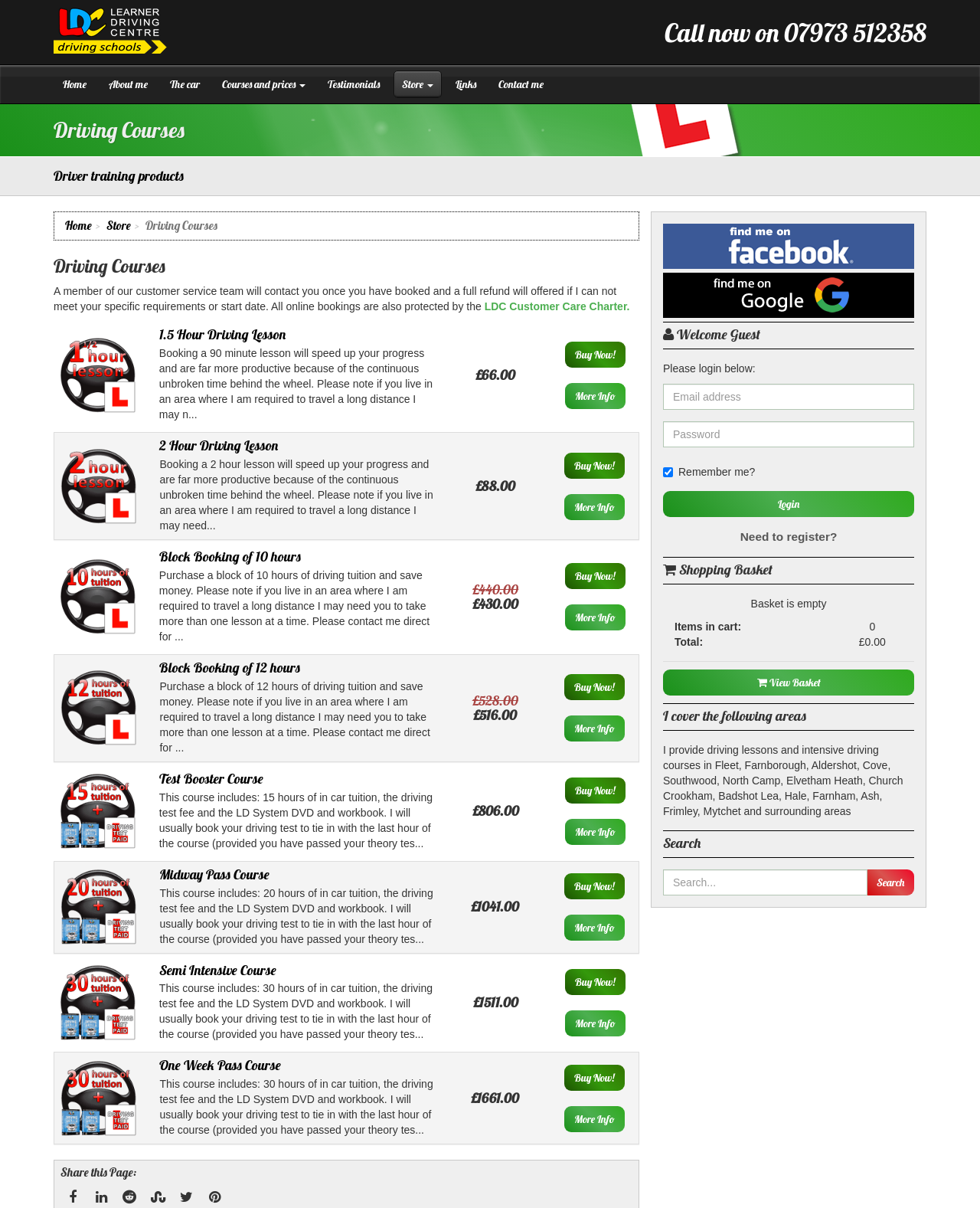Generate a comprehensive caption for the webpage you are viewing.

The webpage is about purchasing driving lessons and courses online from Ian's LDC Driving School Aldershot. At the top, there is a logo of the driving school and a call-to-action to call the school directly. Below the logo, there is a navigation menu with links to different pages, including Home, About me, The car, Courses and prices, Testimonials, Store, Links, and Contact me.

The main content of the page is divided into sections, each describing a different driving course or lesson package. There are images accompanying each course description, and the courses are listed in a vertical layout. The courses include 1.5 Hour Driving Lesson, 2 Hour Driving Lesson, Block Booking of 10 hours, Block Booking of 12 hours, Test Booster Course, Midway Pass Course, and Semi Intensive Course.

Each course description includes details about what is included in the course, such as the number of hours of in-car tuition, the driving test fee, and the LD System DVD and workbook. The prices for each course are also listed, ranging from £66.00 to £1511.00. There are "Buy Now" buttons and "More Info" links accompanying each course description, allowing users to purchase the course or learn more about it.

At the bottom of the page, there is a section with a heading "Driving Courses" and a subheading "Driver training products", which appears to be a summary of the courses offered on the page.